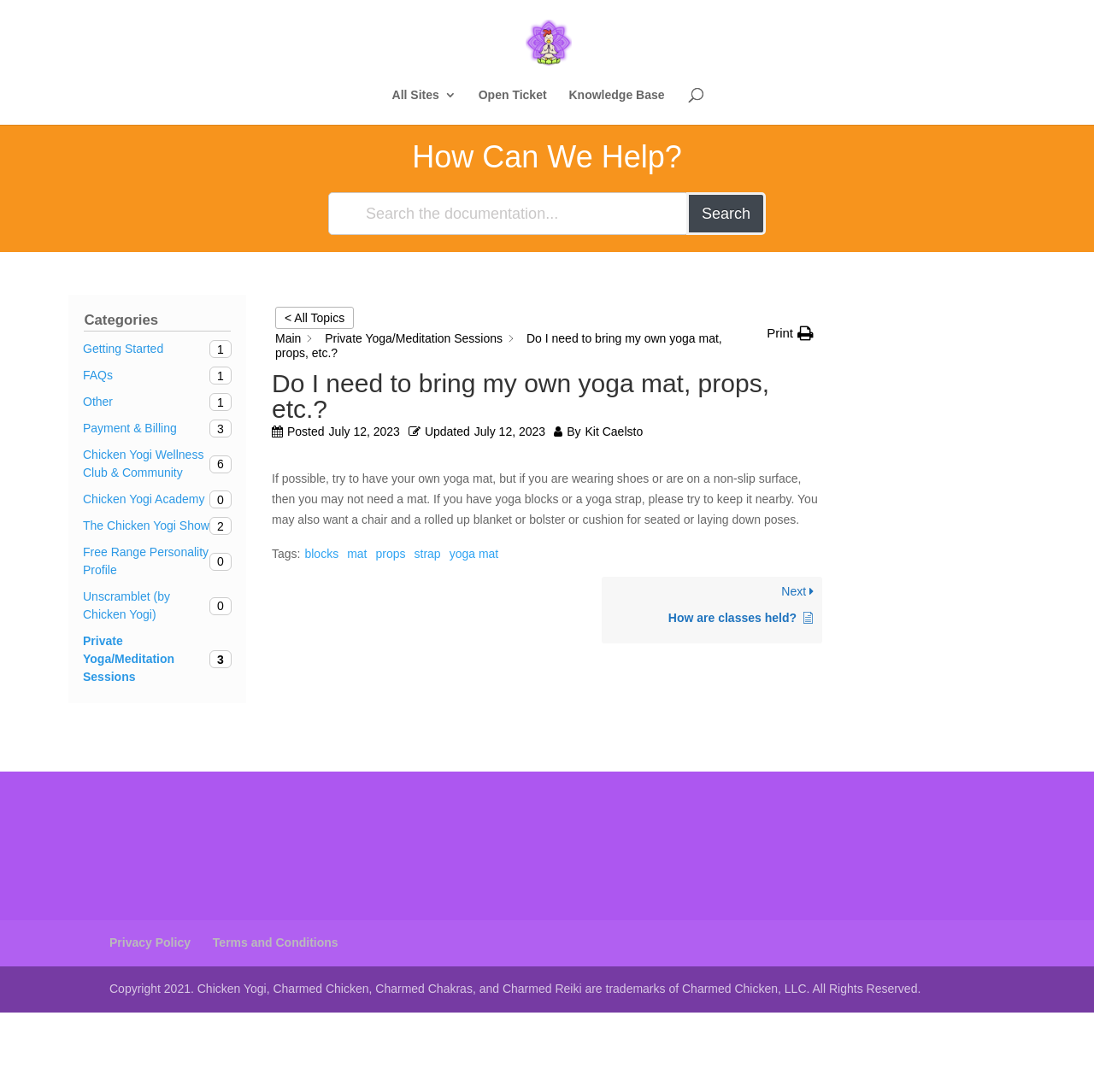Can you give a detailed response to the following question using the information from the image? What is the date this article was updated?

The date this article was updated is July 12, 2023, as indicated by the 'Updated' section at the bottom of the article.